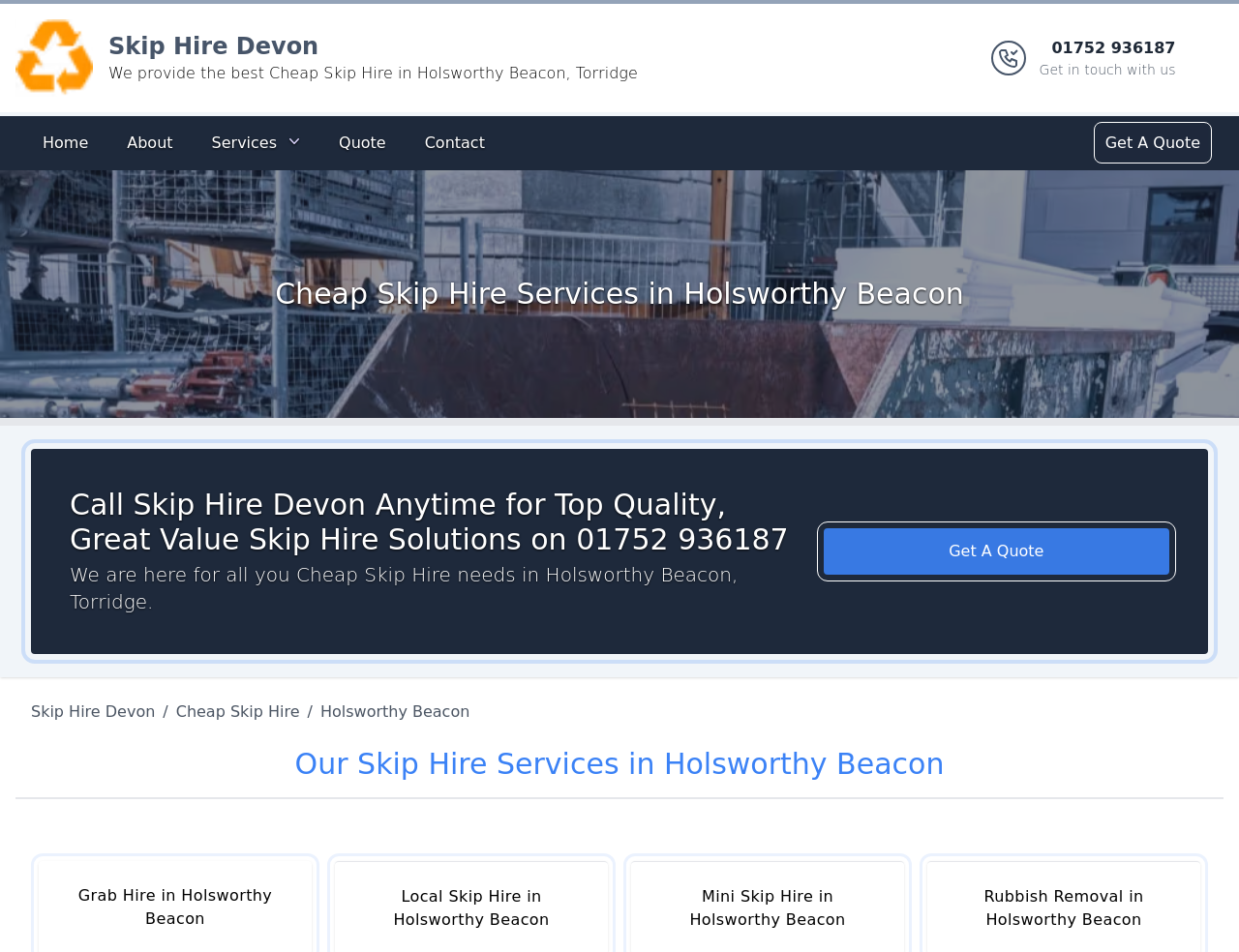What is the name of the company providing skip hire services?
Refer to the screenshot and deliver a thorough answer to the question presented.

I found the company name by looking at the top-left corner of the webpage, where it says 'Skip Hire Devon Logo' and 'Skip Hire Devon'.